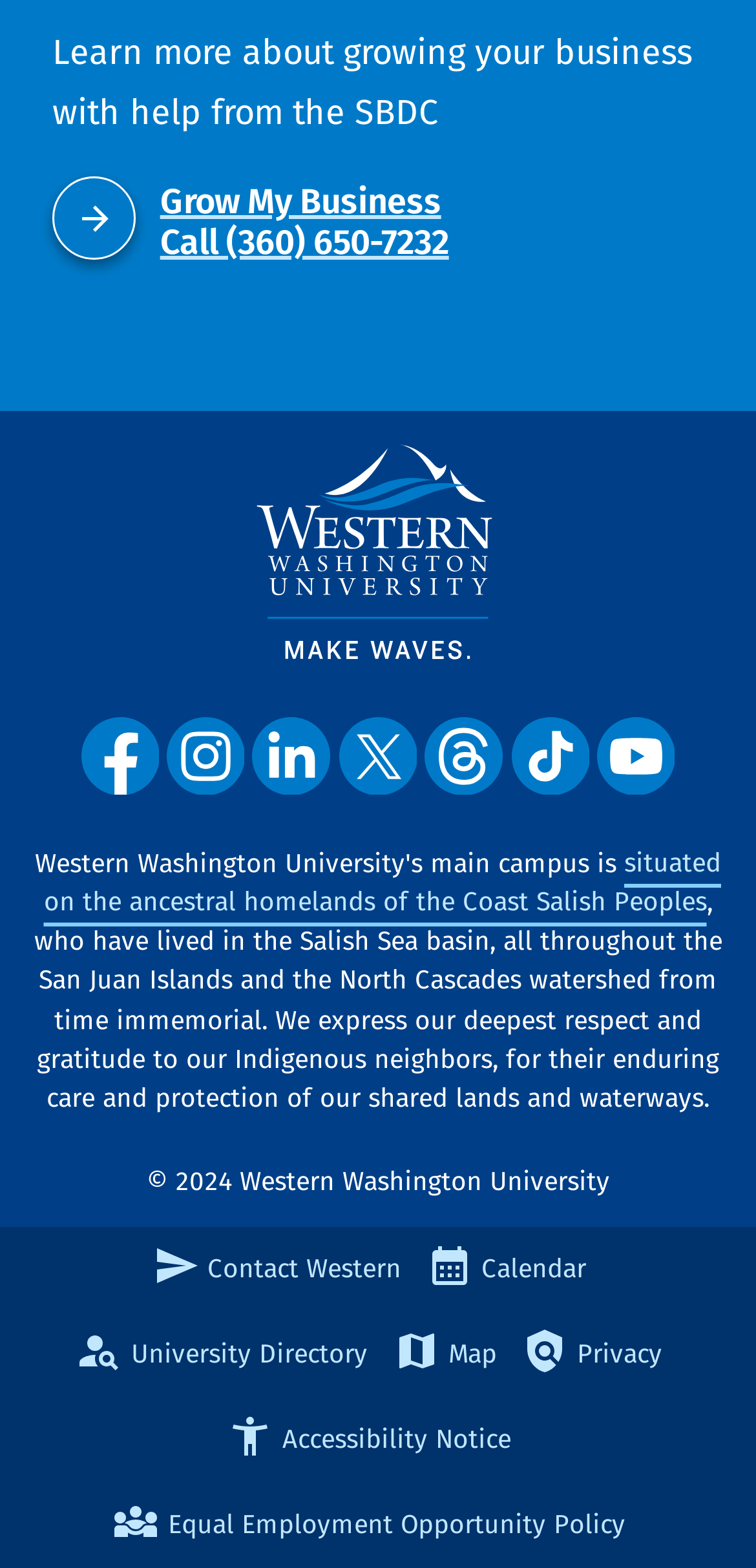Analyze the image and give a detailed response to the question:
How many social media links are available?

I counted the number of link elements under the heading 'Western social media links' and found 6 links to different social media platforms.